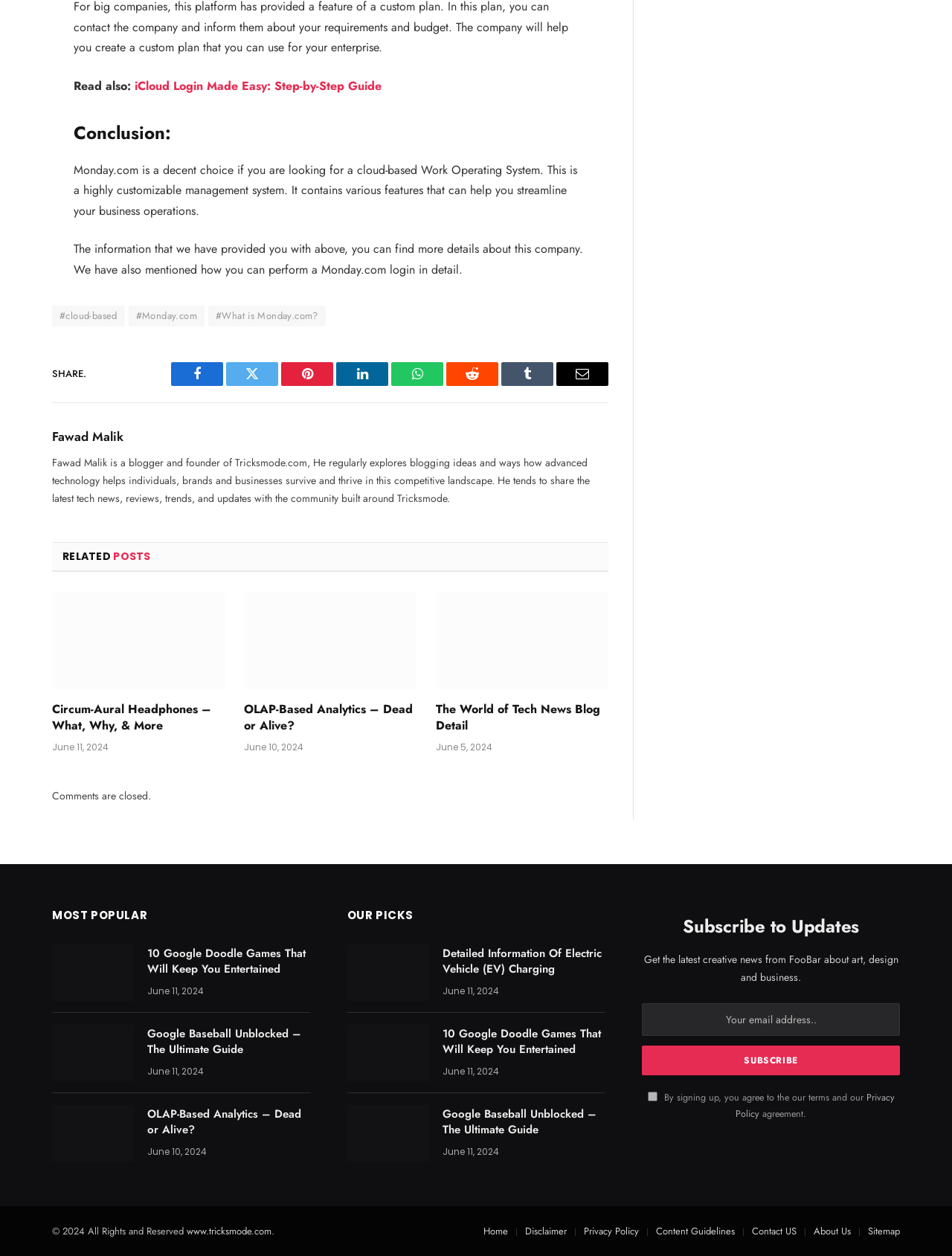Provide a one-word or brief phrase answer to the question:
What is the purpose of the 'SHARE' button?

To share the article